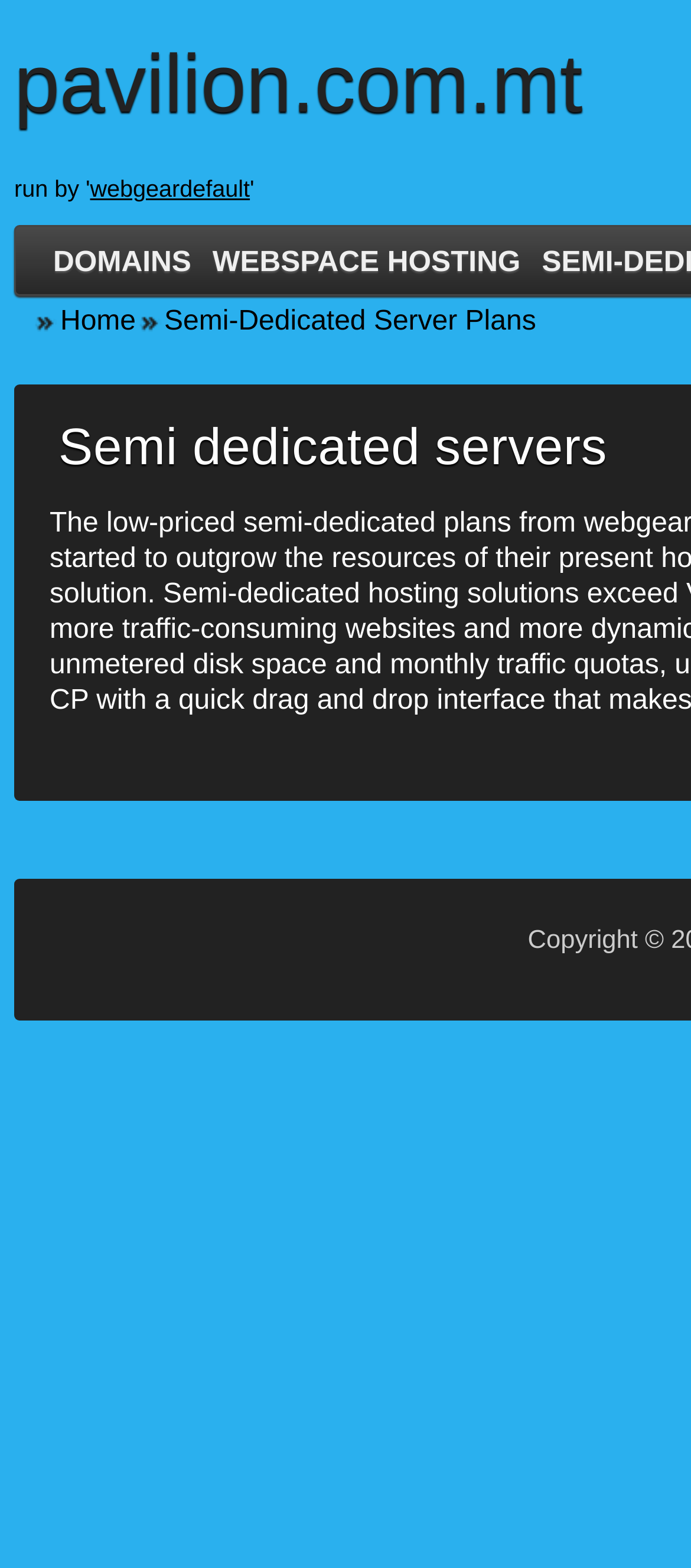Mark the bounding box of the element that matches the following description: "webgeardefault".

[0.13, 0.112, 0.362, 0.129]